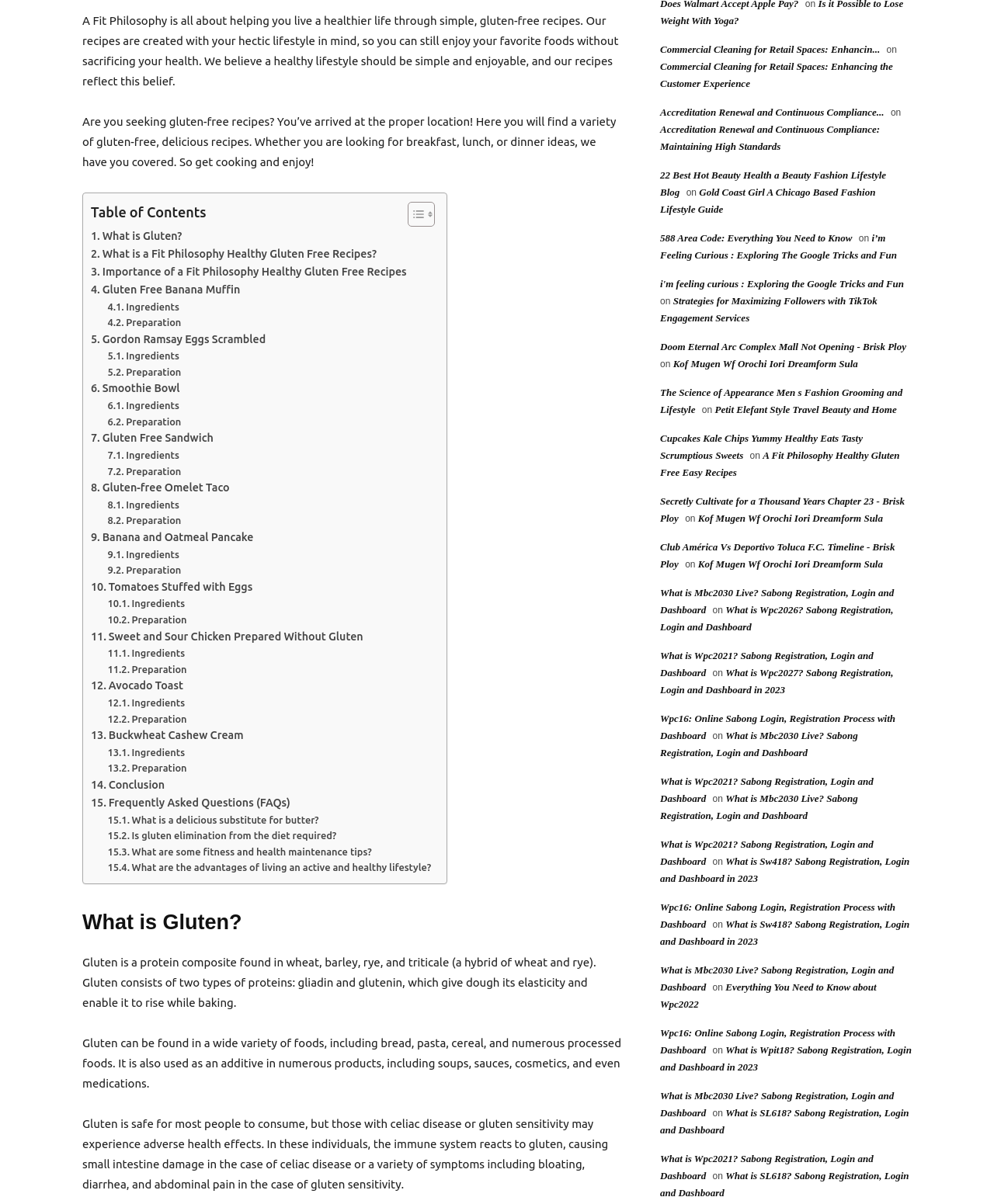Please identify the bounding box coordinates of the area that needs to be clicked to fulfill the following instruction: "Explore 'Frequently Asked Questions (FAQs)'."

[0.091, 0.659, 0.292, 0.674]